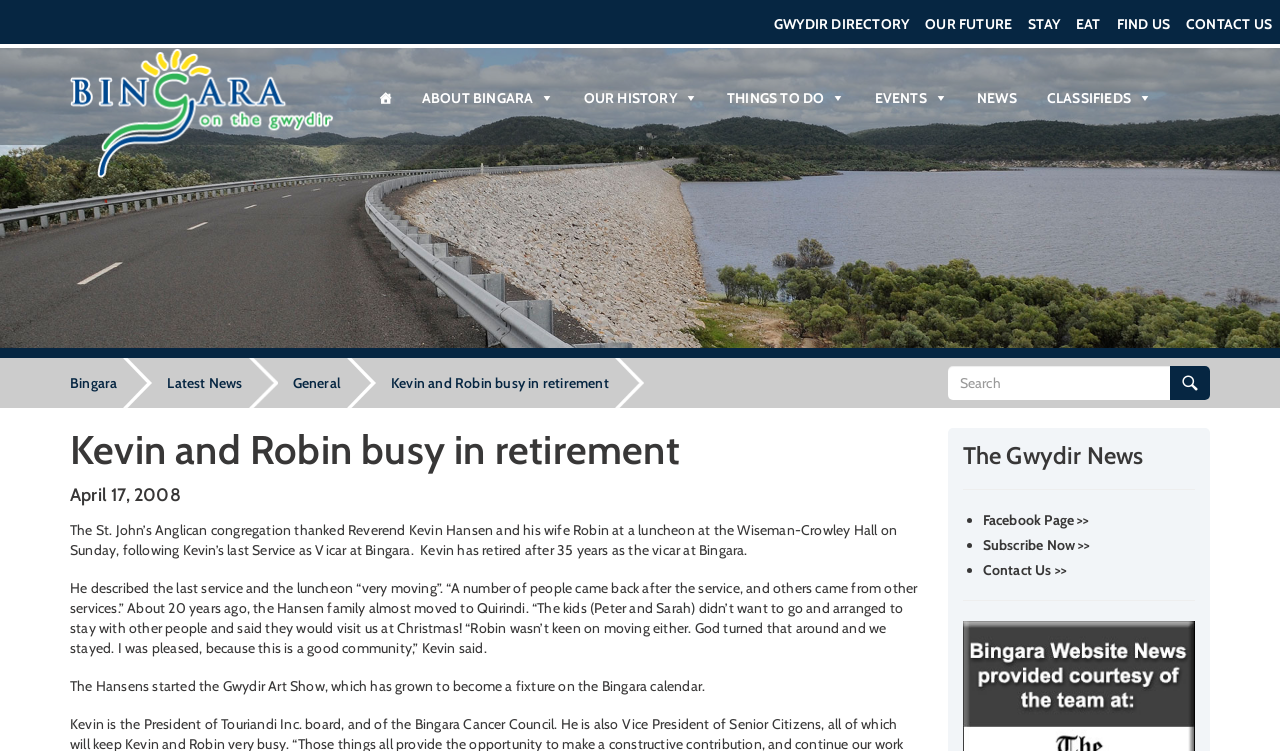Please determine the bounding box coordinates of the element to click on in order to accomplish the following task: "Visit the 'OUR FUTURE' page". Ensure the coordinates are four float numbers ranging from 0 to 1, i.e., [left, top, right, bottom].

[0.723, 0.02, 0.791, 0.044]